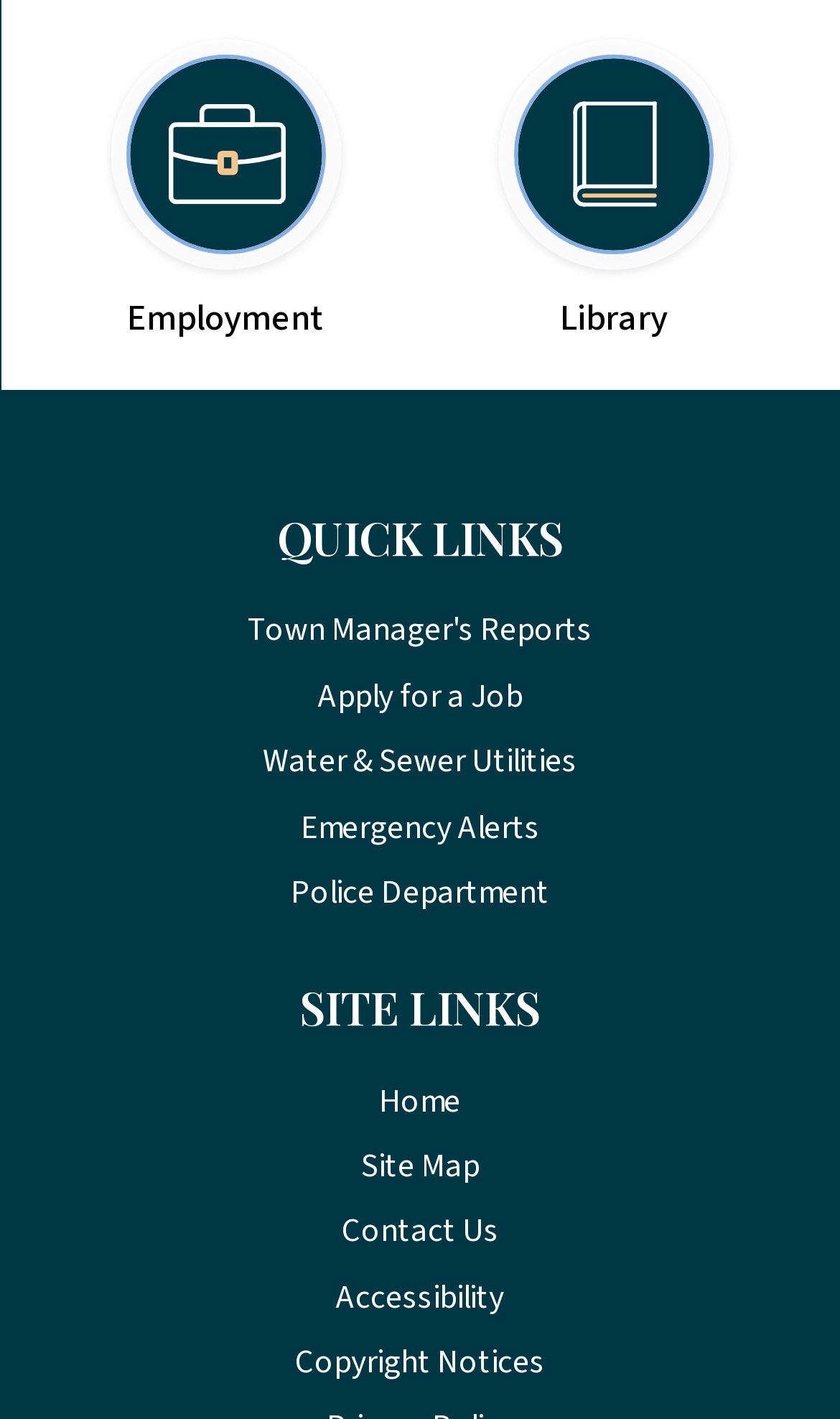Respond to the question below with a single word or phrase:
What is the category of links under 'QUICK LINKS'?

Town reports, jobs, utilities